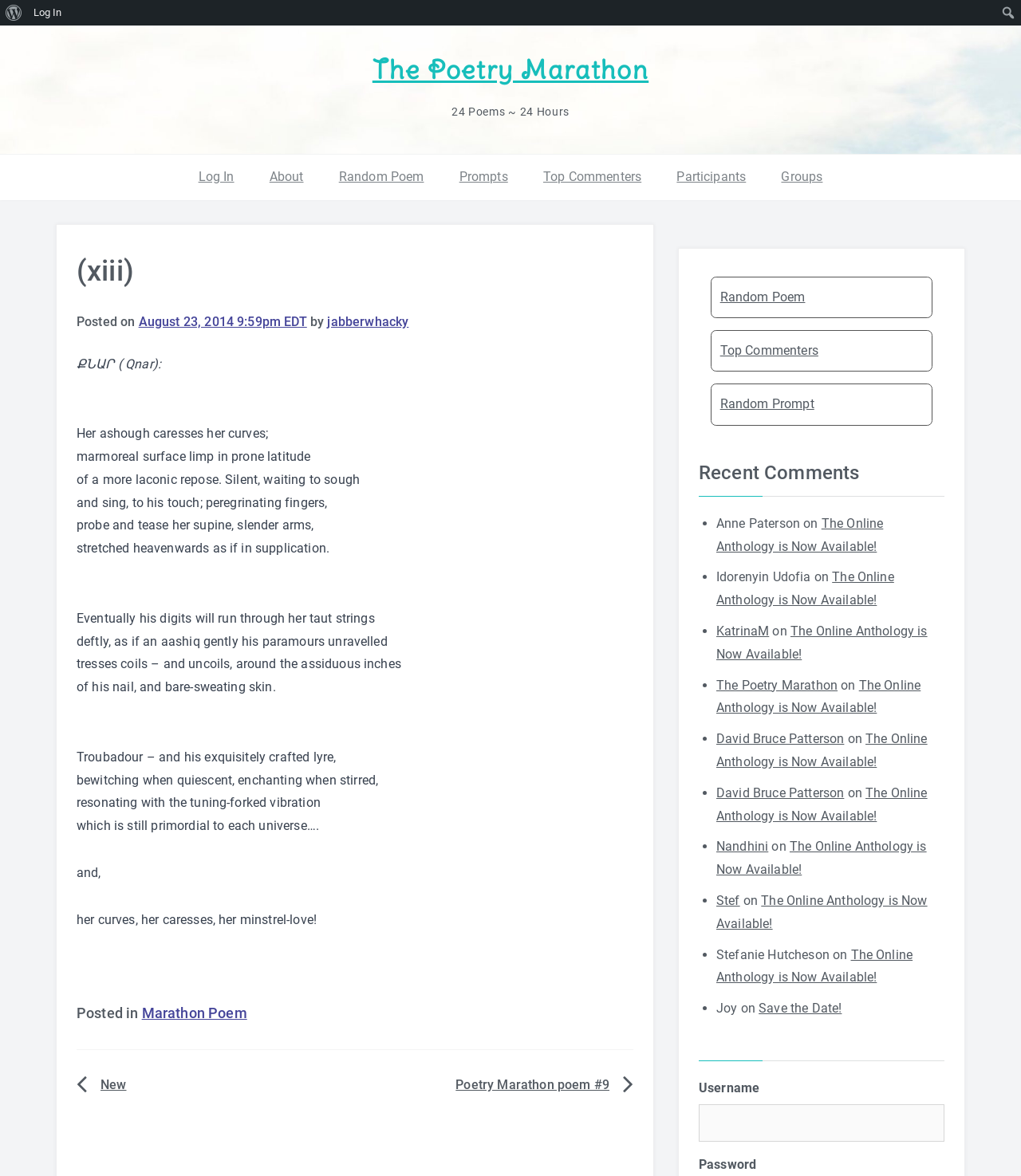Please locate the bounding box coordinates of the element that should be clicked to complete the given instruction: "Click on the 'About' link".

[0.248, 0.132, 0.313, 0.17]